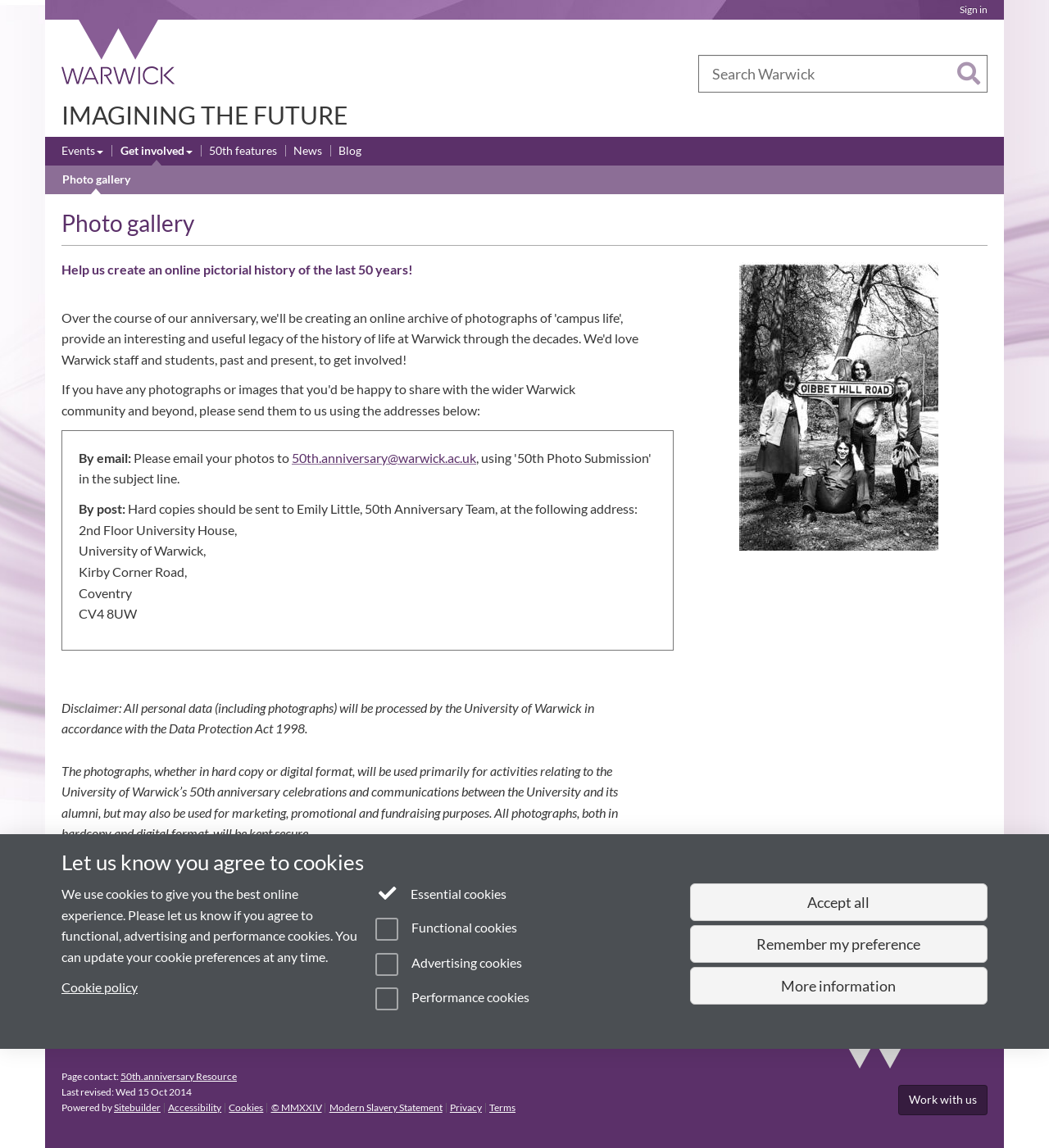Locate the bounding box of the user interface element based on this description: "title="University of Warwick homepage"".

[0.051, 0.017, 0.176, 0.074]